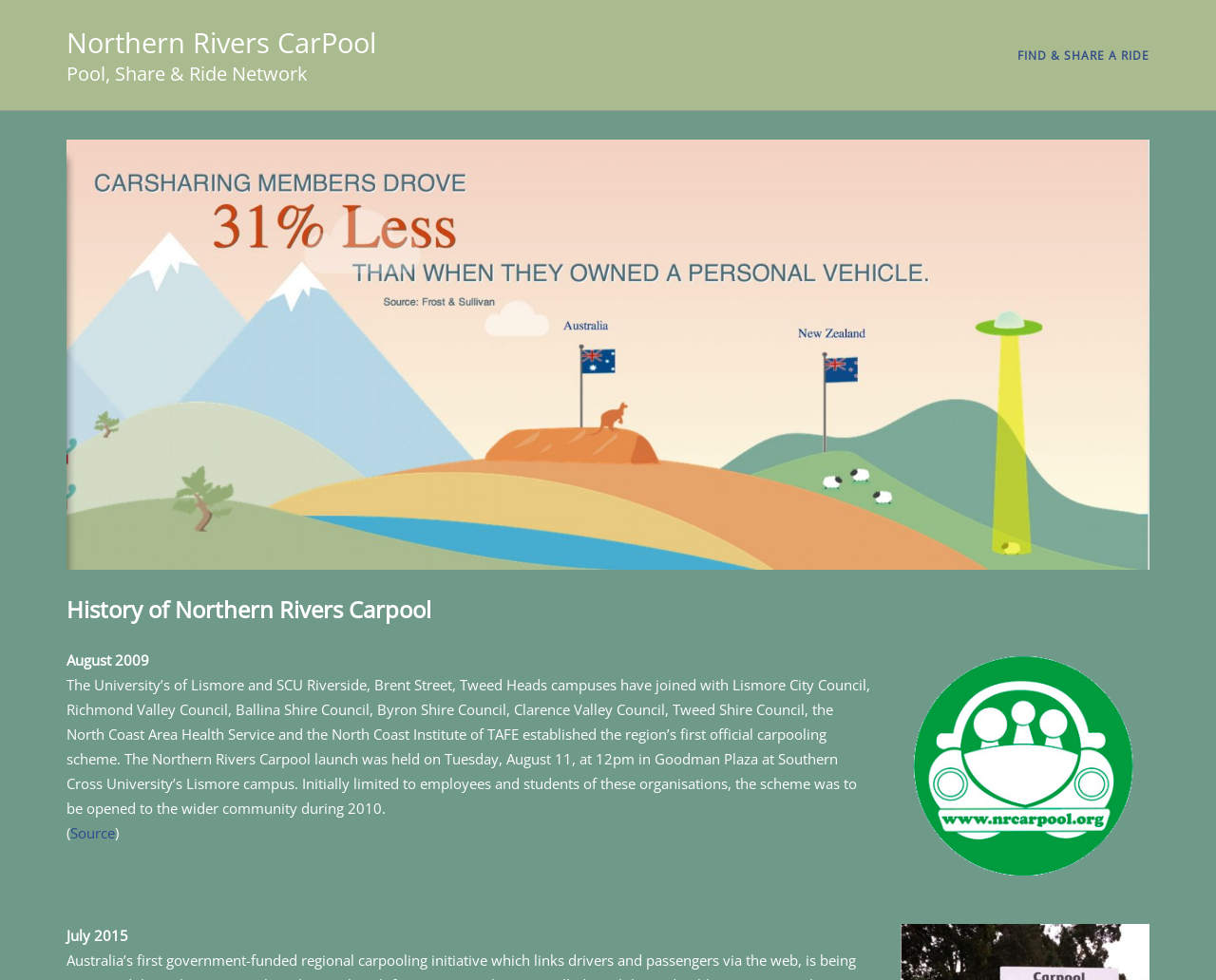Given the element description Source, identify the bounding box coordinates for the UI element on the webpage screenshot. The format should be (top-left x, top-left y, bottom-right x, bottom-right y), with values between 0 and 1.

[0.058, 0.84, 0.095, 0.86]